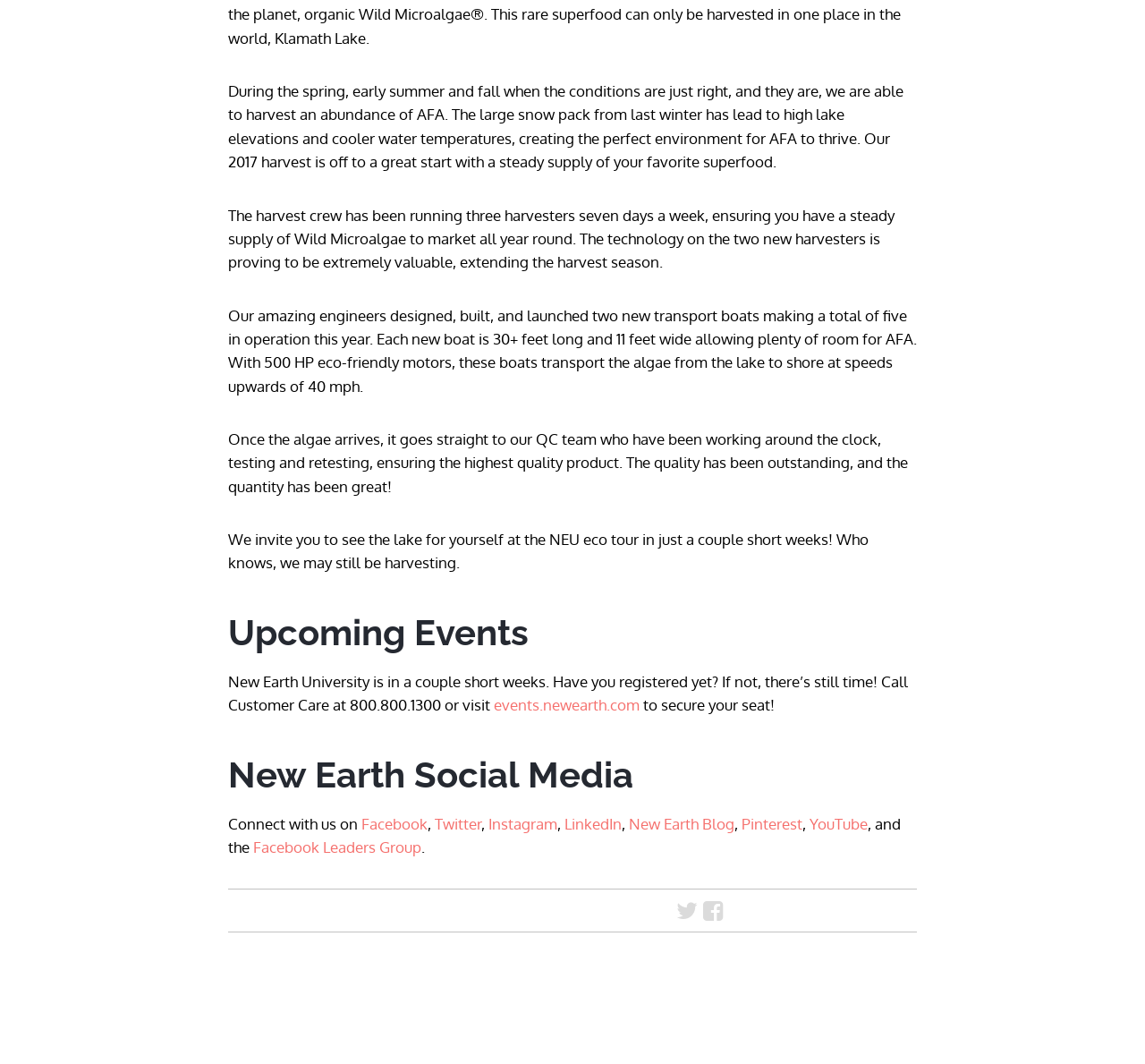Determine the bounding box coordinates of the region I should click to achieve the following instruction: "Visit the Facebook page". Ensure the bounding box coordinates are four float numbers between 0 and 1, i.e., [left, top, right, bottom].

[0.316, 0.765, 0.373, 0.783]